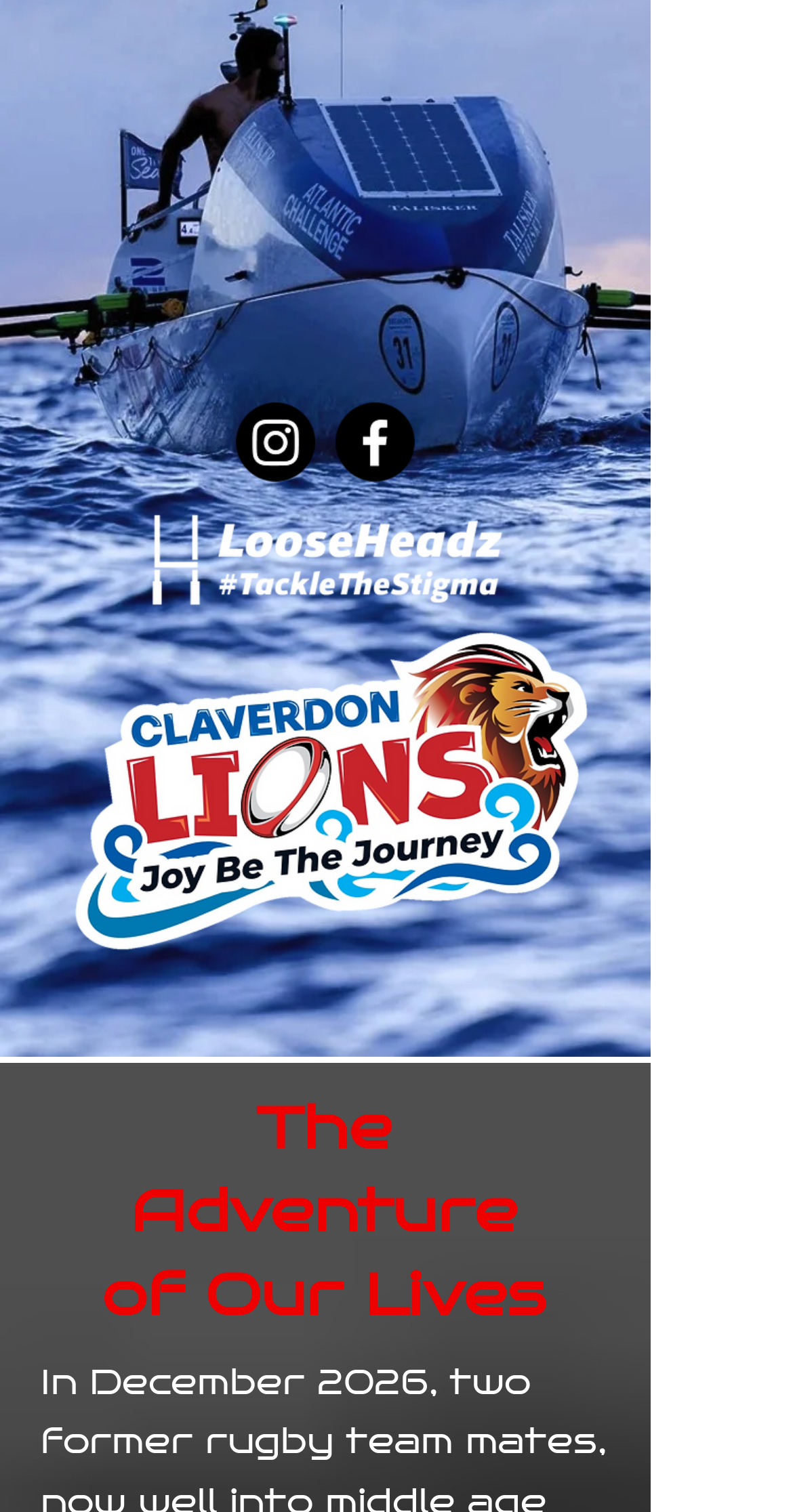Please find the bounding box coordinates in the format (top-left x, top-left y, bottom-right x, bottom-right y) for the given element description. Ensure the coordinates are floating point numbers between 0 and 1. Description: aria-label="Instagram"

[0.297, 0.266, 0.397, 0.319]